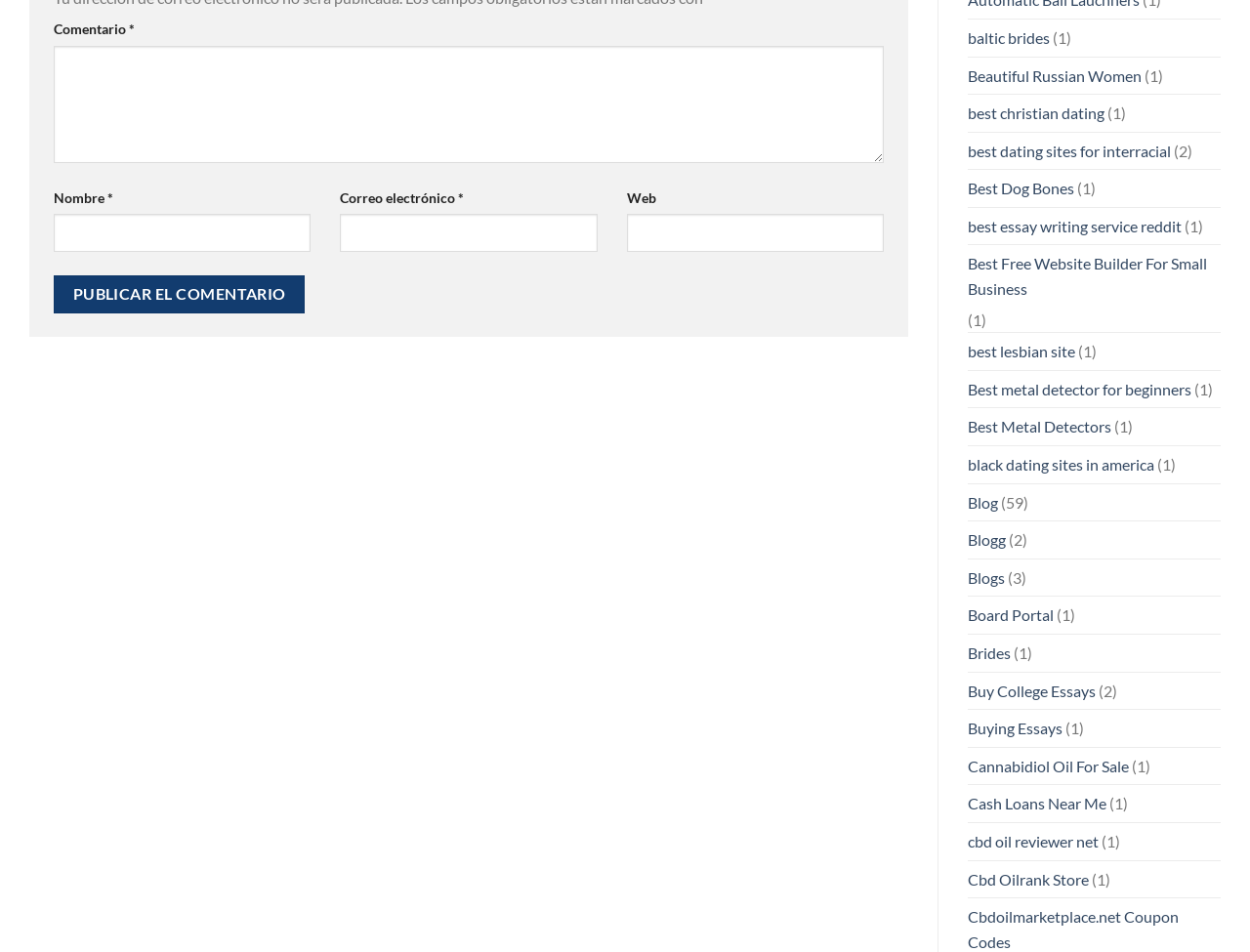Could you provide the bounding box coordinates for the portion of the screen to click to complete this instruction: "Type your name"?

[0.043, 0.225, 0.249, 0.265]